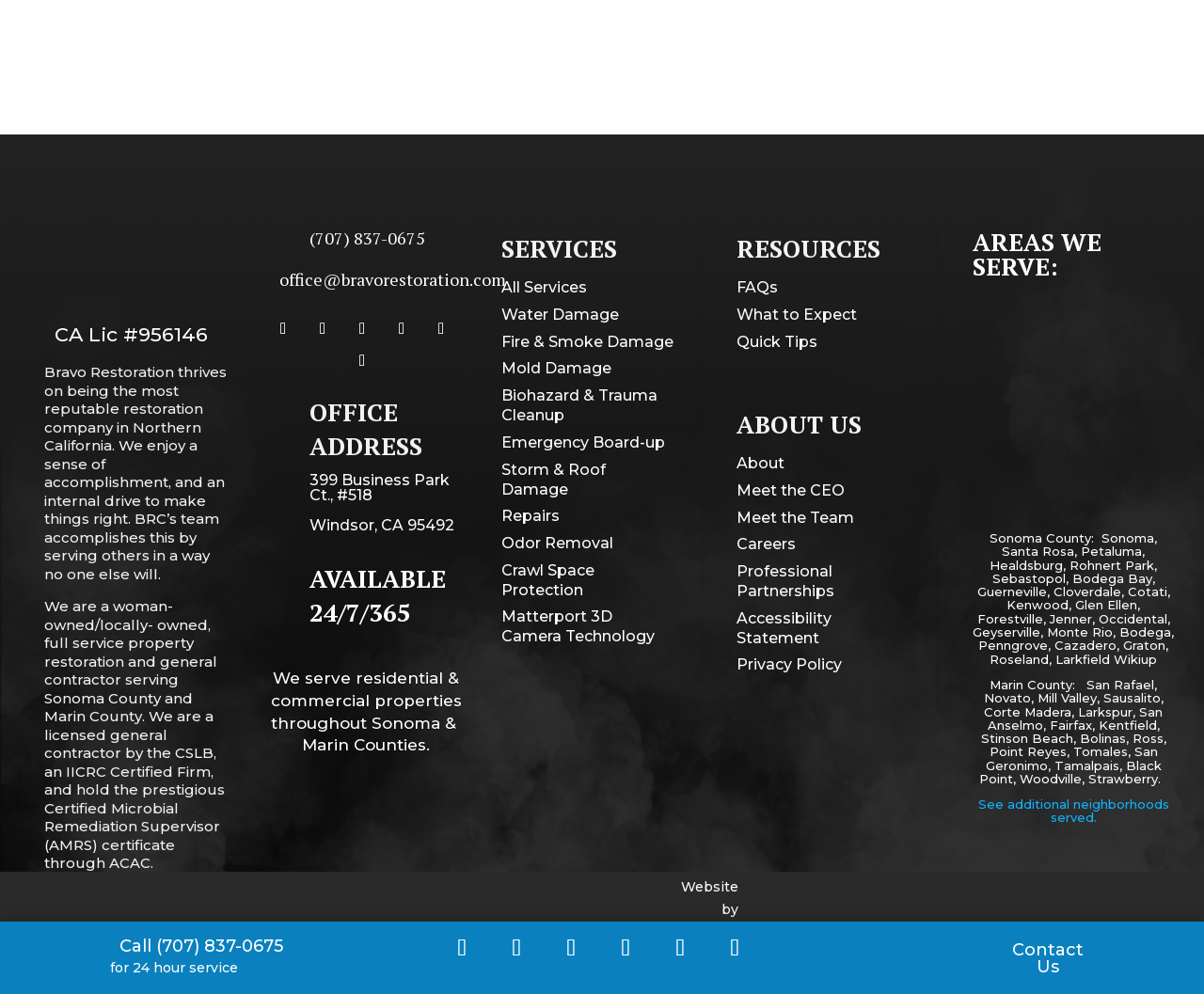Please pinpoint the bounding box coordinates for the region I should click to adhere to this instruction: "Send an email to the office".

[0.232, 0.272, 0.421, 0.299]